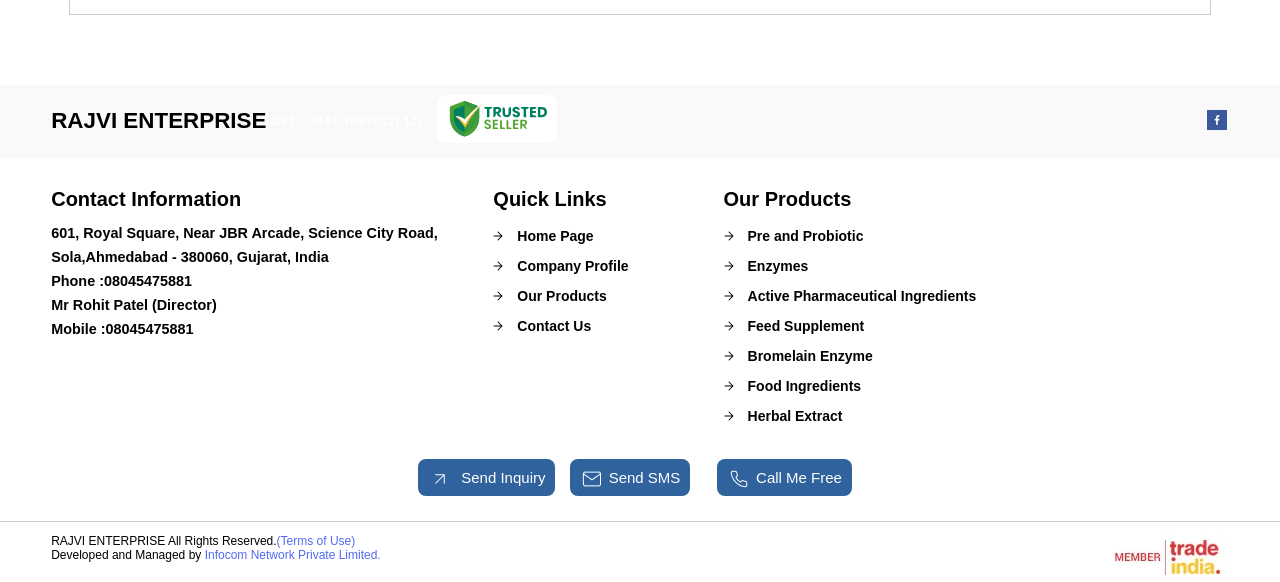Please answer the following question using a single word or phrase: Who developed and managed the webpage?

Infocom Network Private Limited.